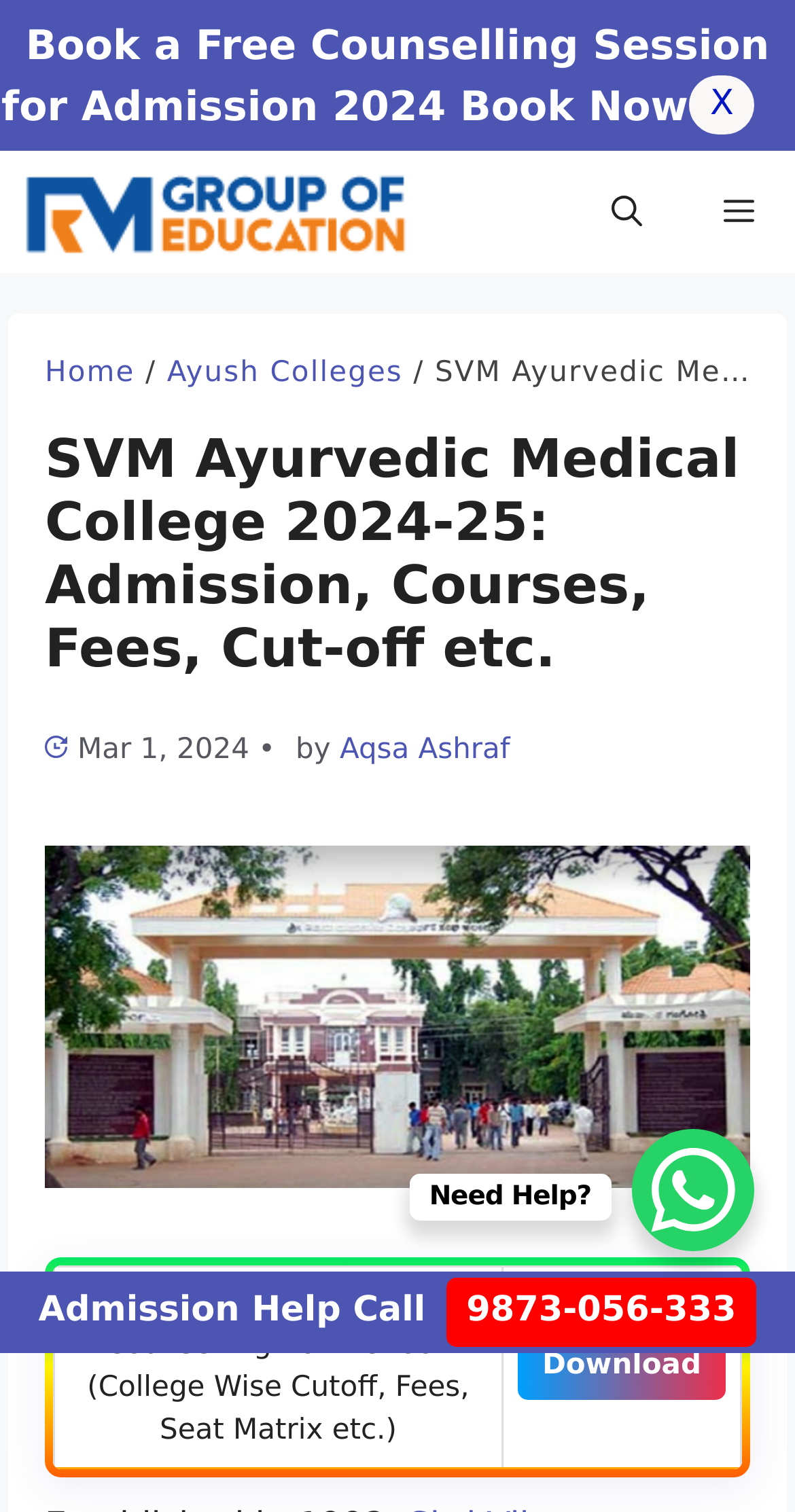Please identify the bounding box coordinates of the clickable area that will allow you to execute the instruction: "Open search bar".

[0.718, 0.1, 0.859, 0.181]